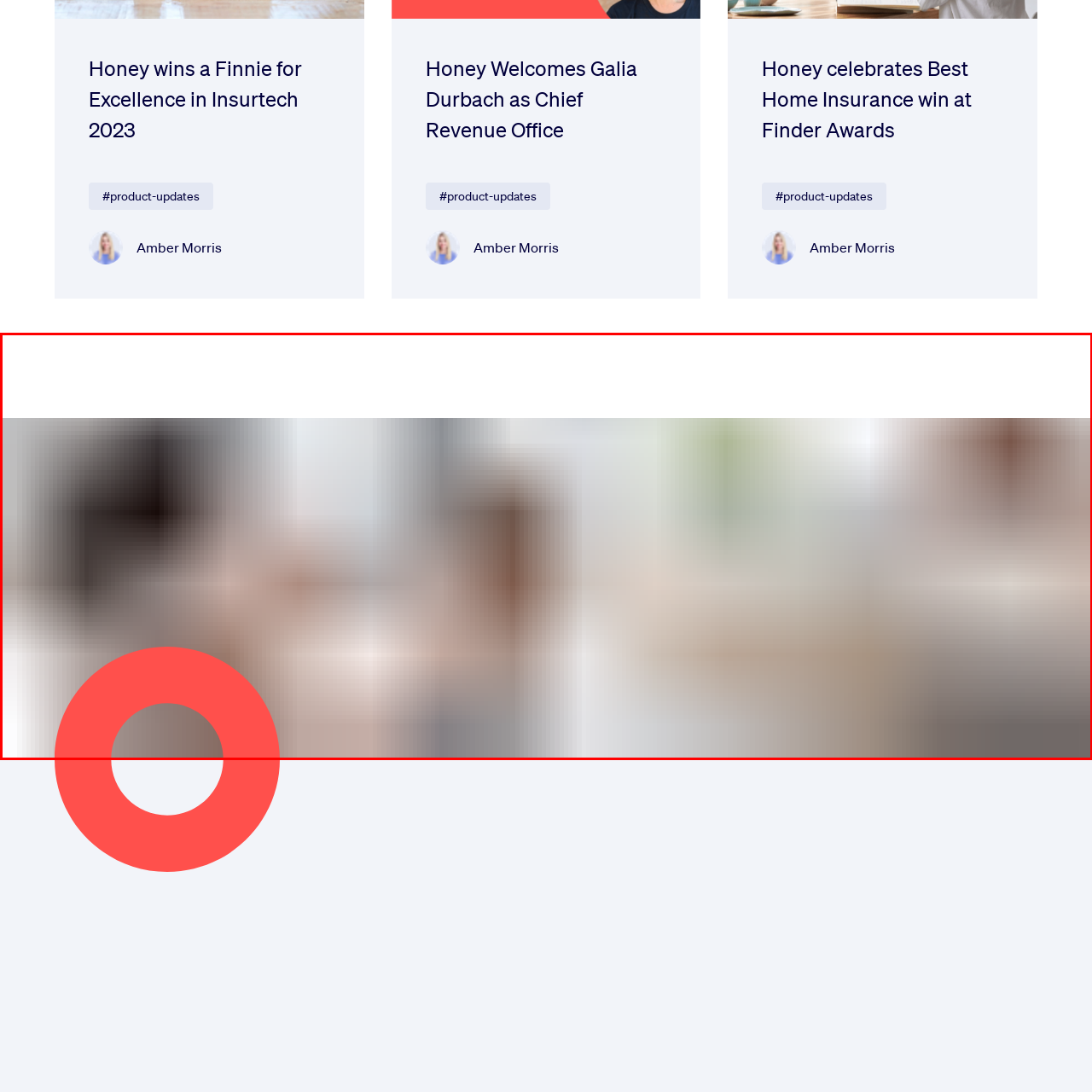How many males are in the image?
Concentrate on the image within the red bounding box and respond to the question with a detailed explanation based on the visual information provided.

The caption explicitly states that the image depicts two males enjoying breakfast together, which indicates that there are two male individuals present in the scene.